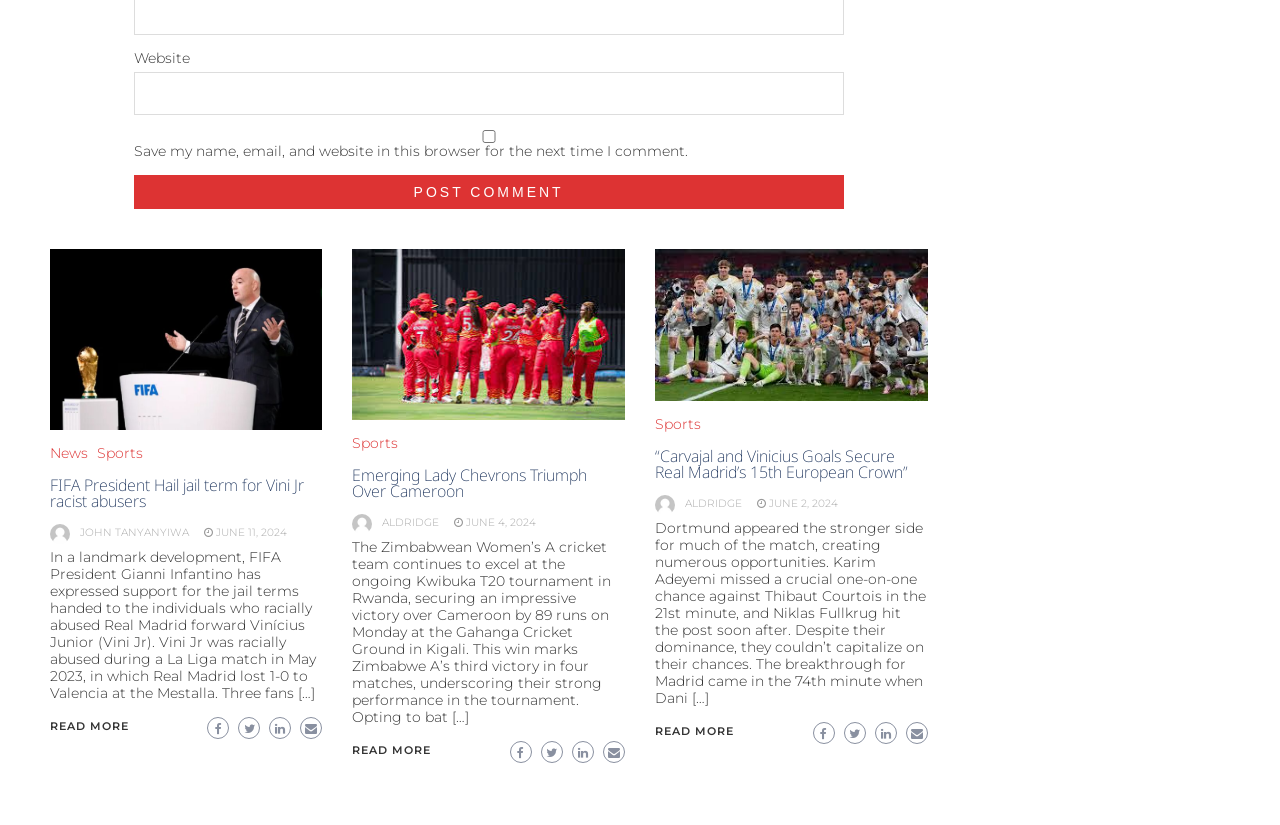Pinpoint the bounding box coordinates for the area that should be clicked to perform the following instruction: "Post a comment".

[0.104, 0.212, 0.659, 0.254]